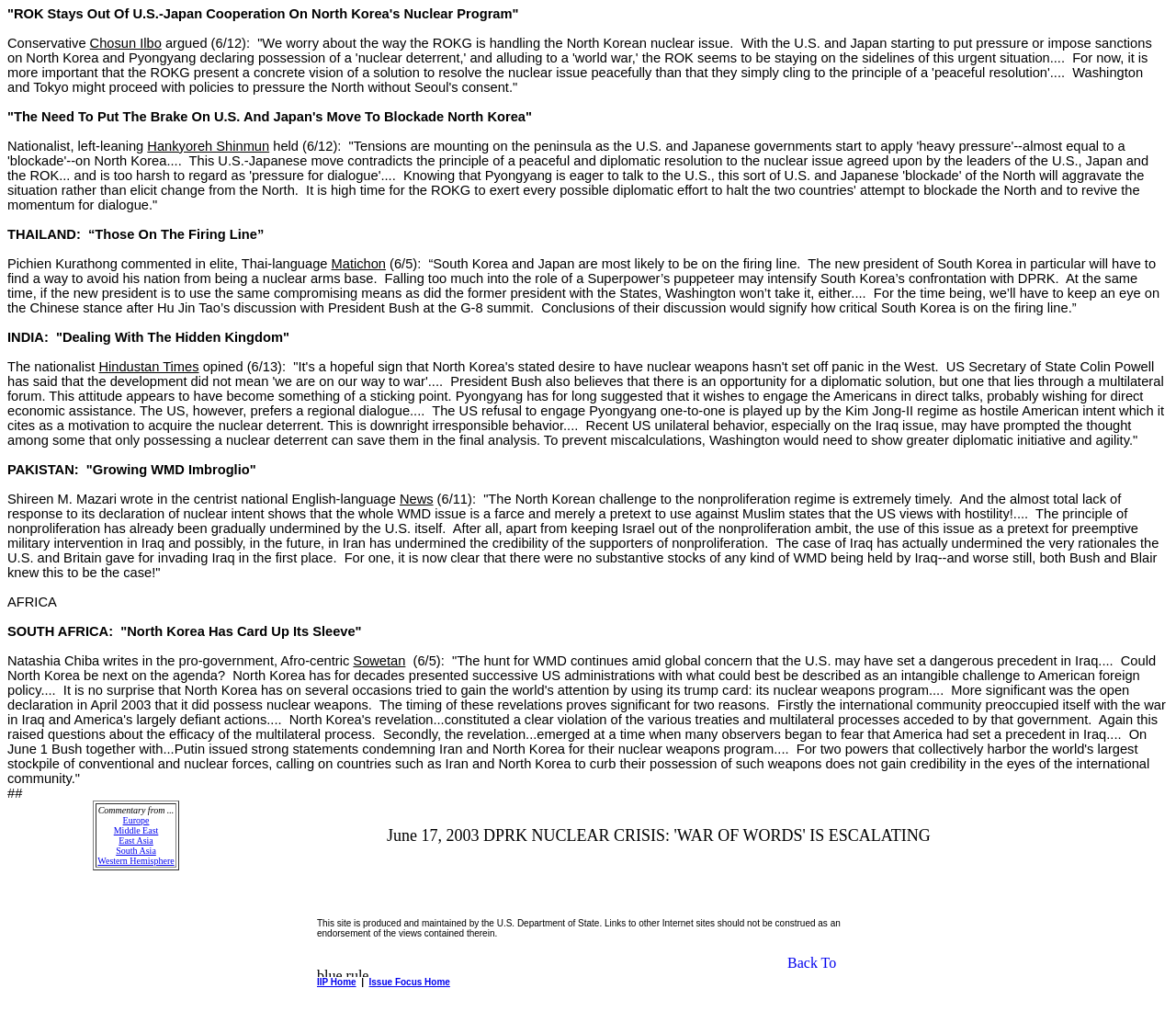Answer the following inquiry with a single word or phrase:
What is the tone of the article?

Neutral